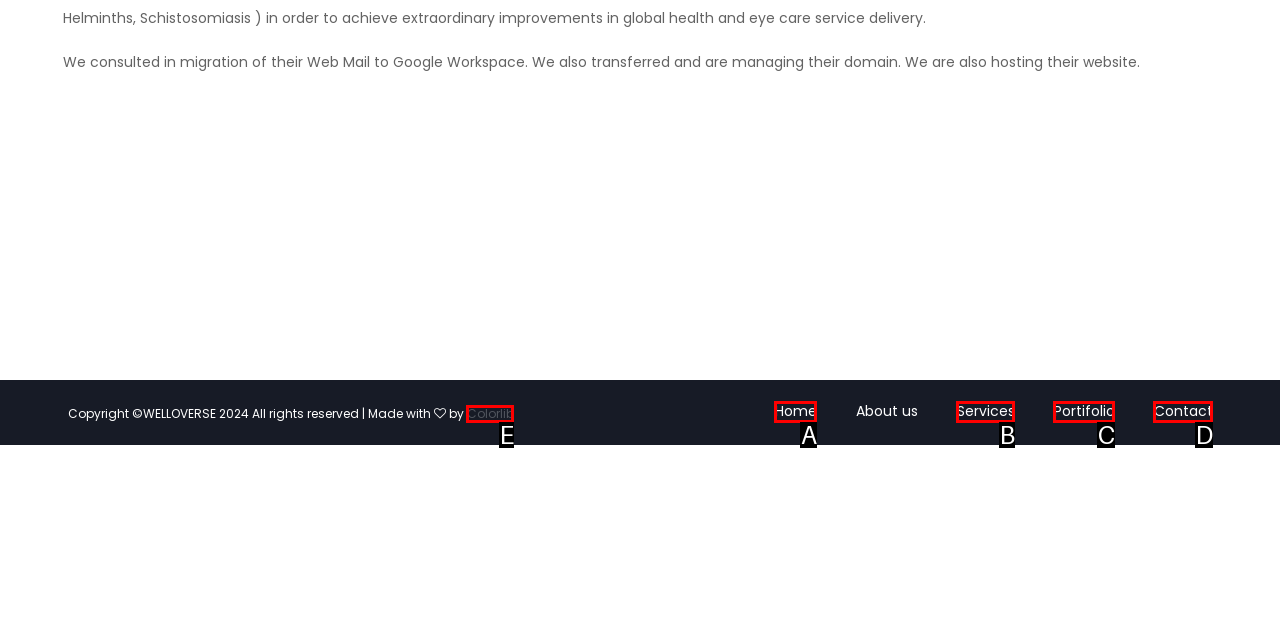Given the description: Portifolio, identify the matching HTML element. Provide the letter of the correct option.

C